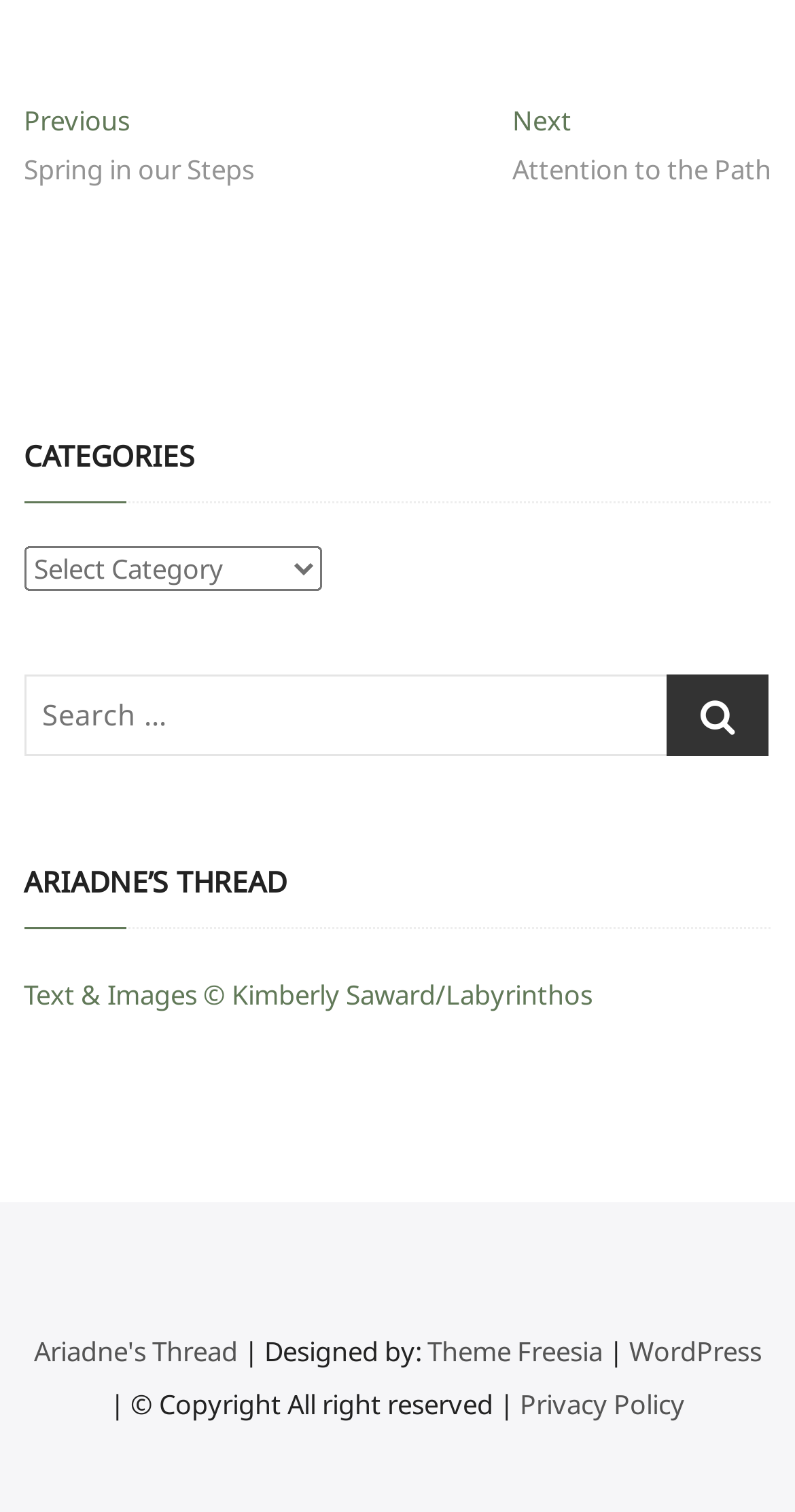Please provide a comprehensive response to the question below by analyzing the image: 
What is the name of the blog?

I determined the name of the blog by looking at the heading element with the text 'ARIADNE’S THREAD' and also the link with the text 'Ariadne's Thread' in the contentinfo section.